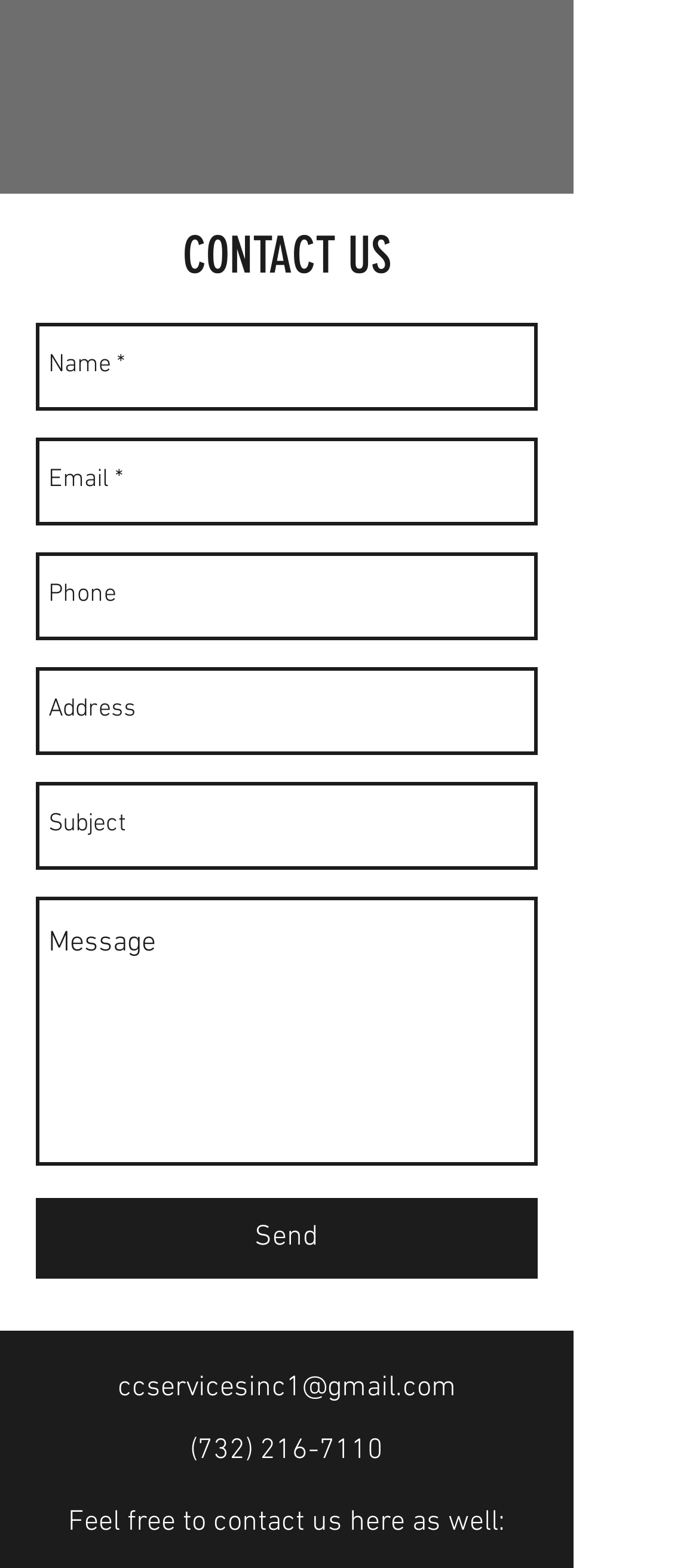What is the purpose of this webpage?
Please provide a detailed answer to the question.

Based on the presence of textboxes for name, email, phone, address, and subject, and a send button, it appears that this webpage is designed for users to contact the website owner or administrator.